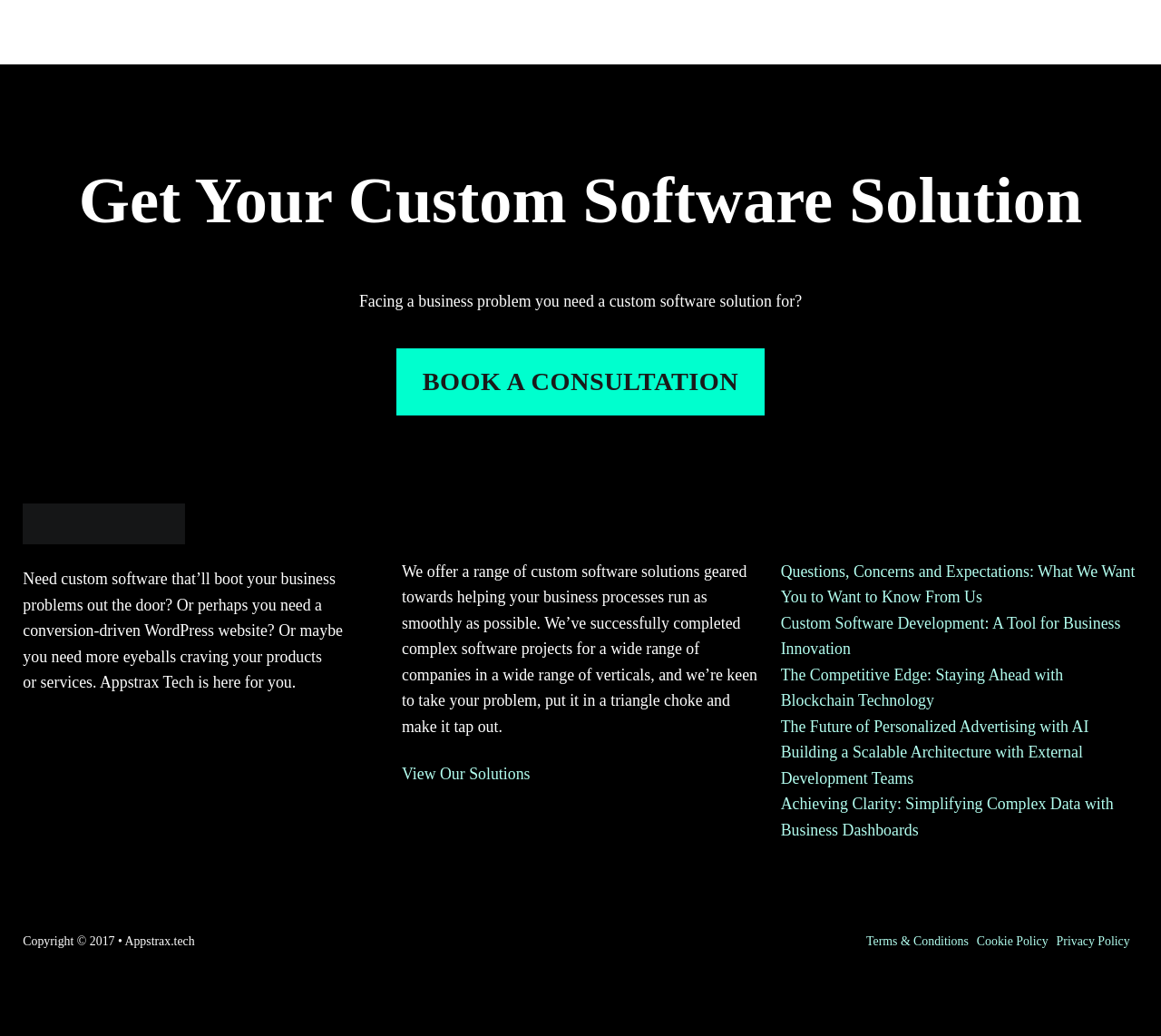Bounding box coordinates should be provided in the format (top-left x, top-left y, bottom-right x, bottom-right y) with all values between 0 and 1. Identify the bounding box for this UI element: Cookie Policy

[0.841, 0.899, 0.903, 0.918]